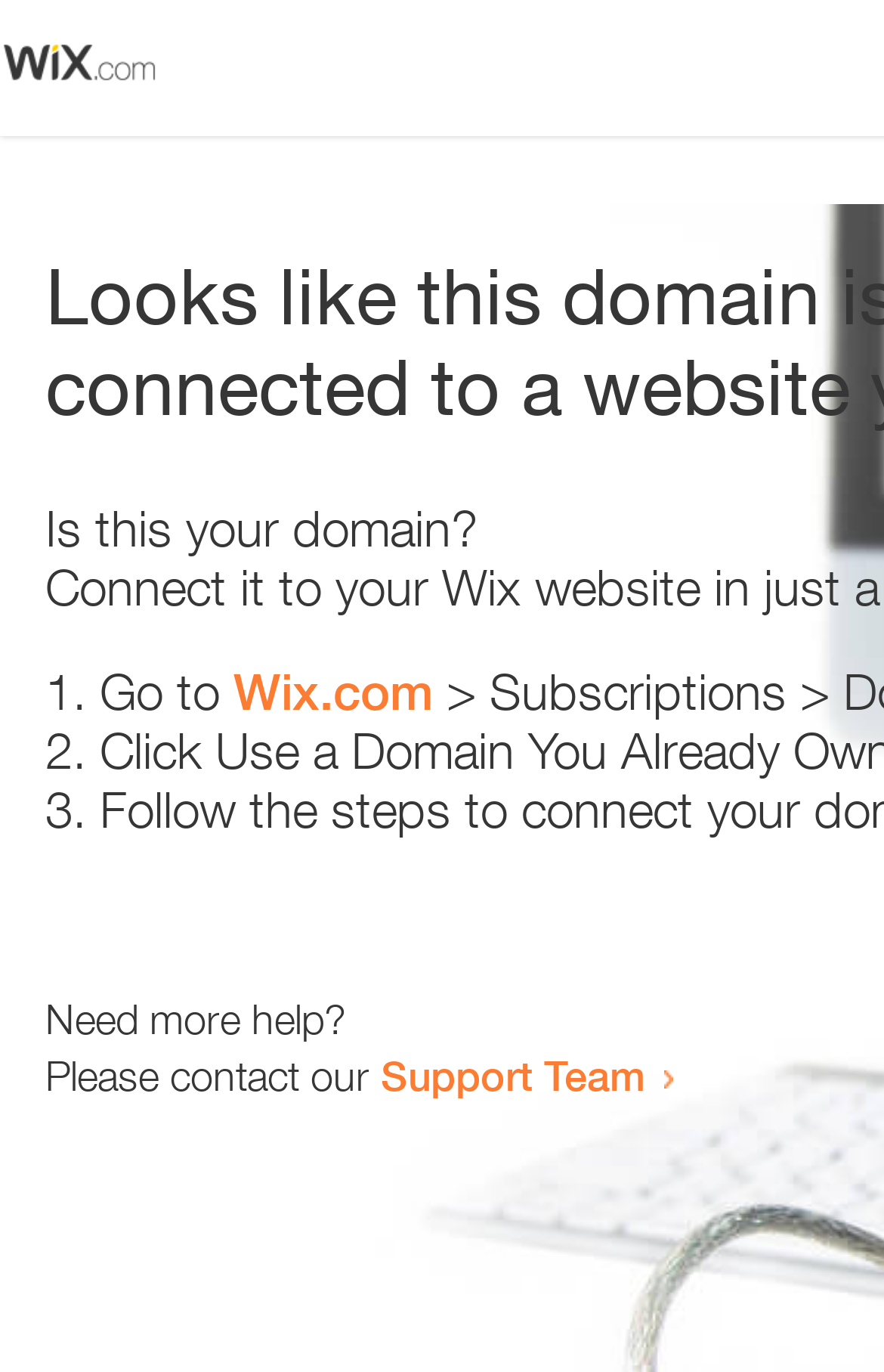What is the format of the list provided?
Give a one-word or short phrase answer based on the image.

Numbered list